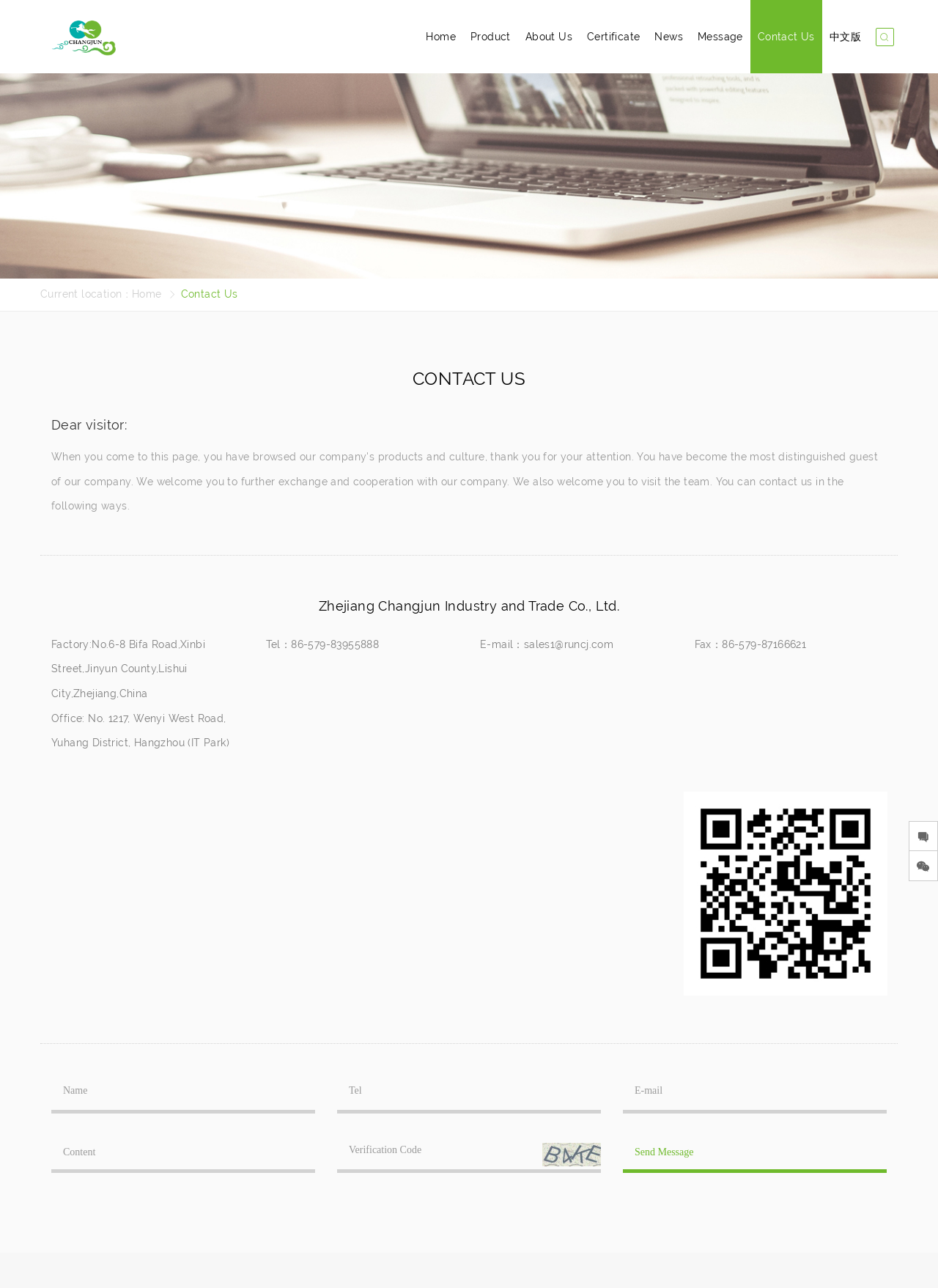Can you determine the bounding box coordinates of the area that needs to be clicked to fulfill the following instruction: "Enter your name"?

[0.055, 0.833, 0.336, 0.864]